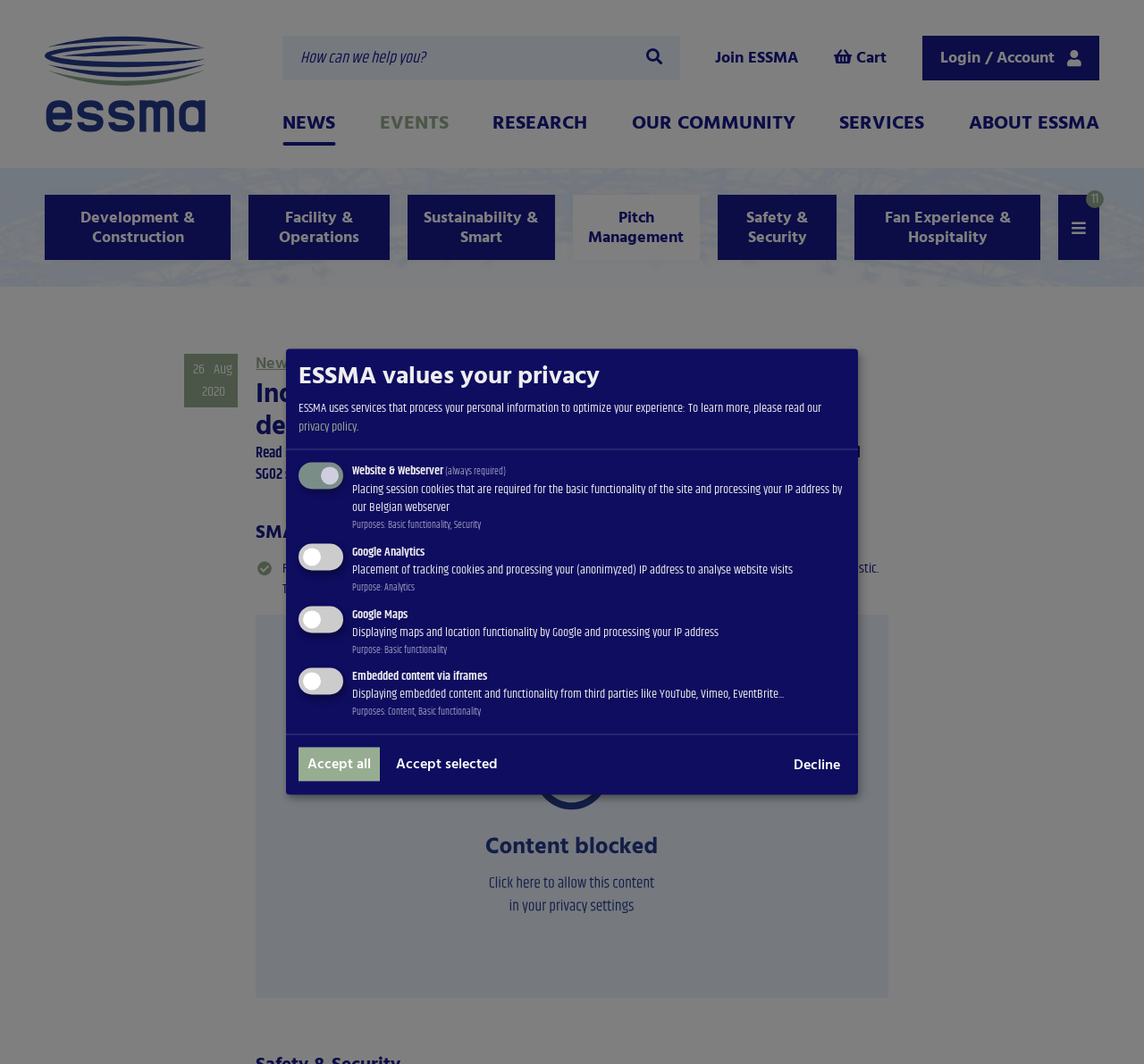Extract the text of the main heading from the webpage.

Industry update: more on sustainability, development and safety